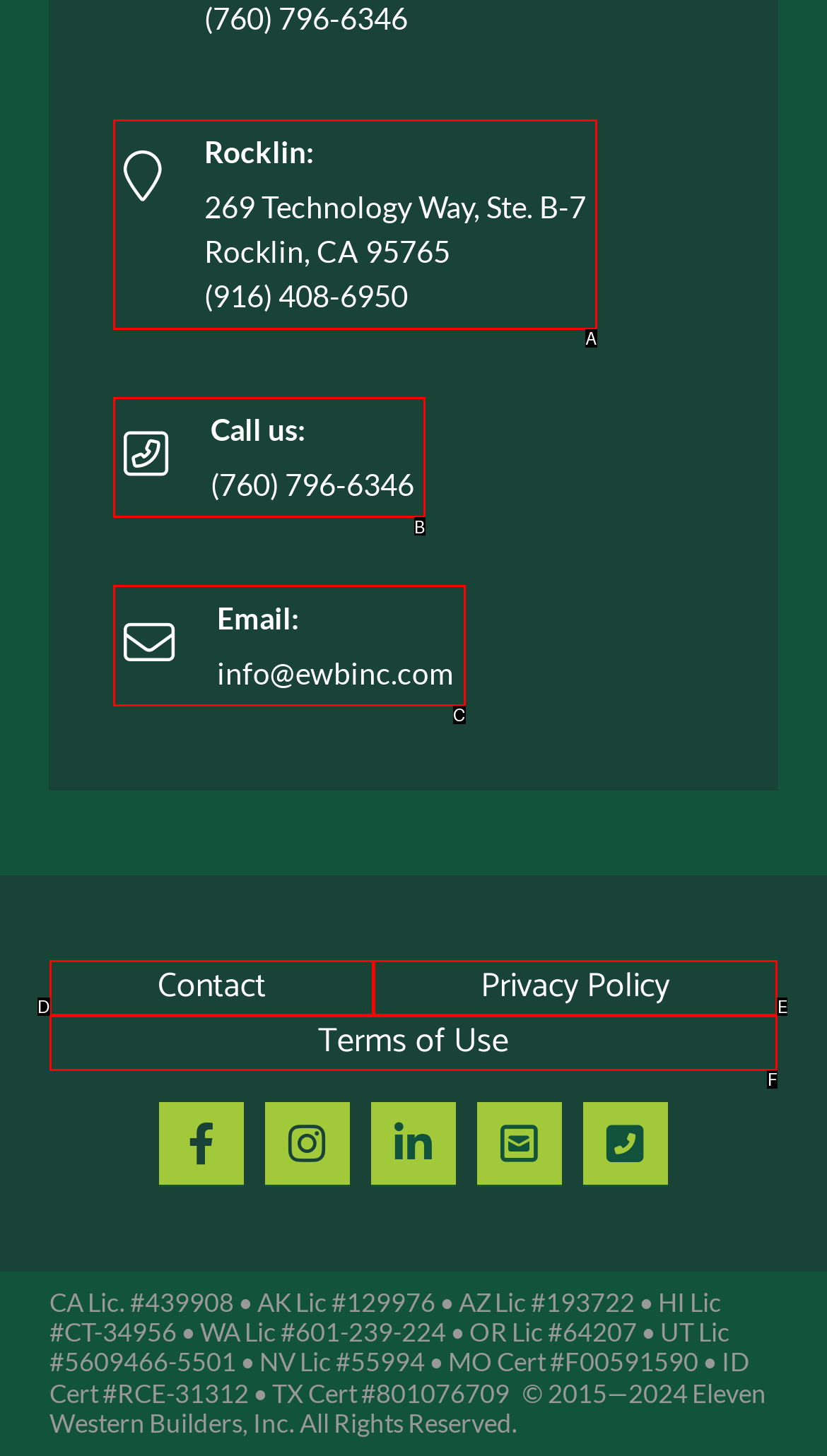Identify the letter of the option that best matches the following description: Call us:(760) 796-6346. Respond with the letter directly.

B